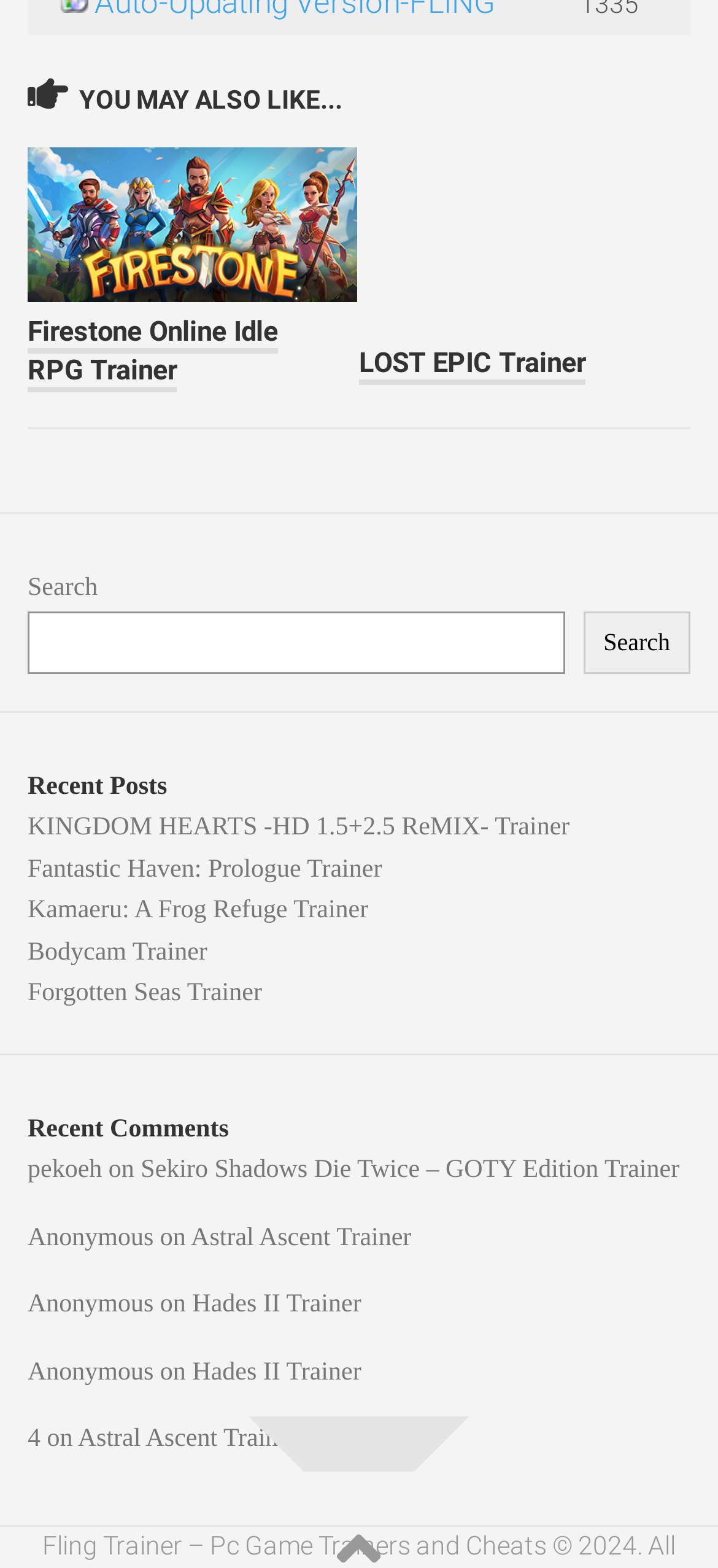Determine the bounding box for the UI element that matches this description: "parent_node: Search name="s"".

[0.038, 0.39, 0.786, 0.429]